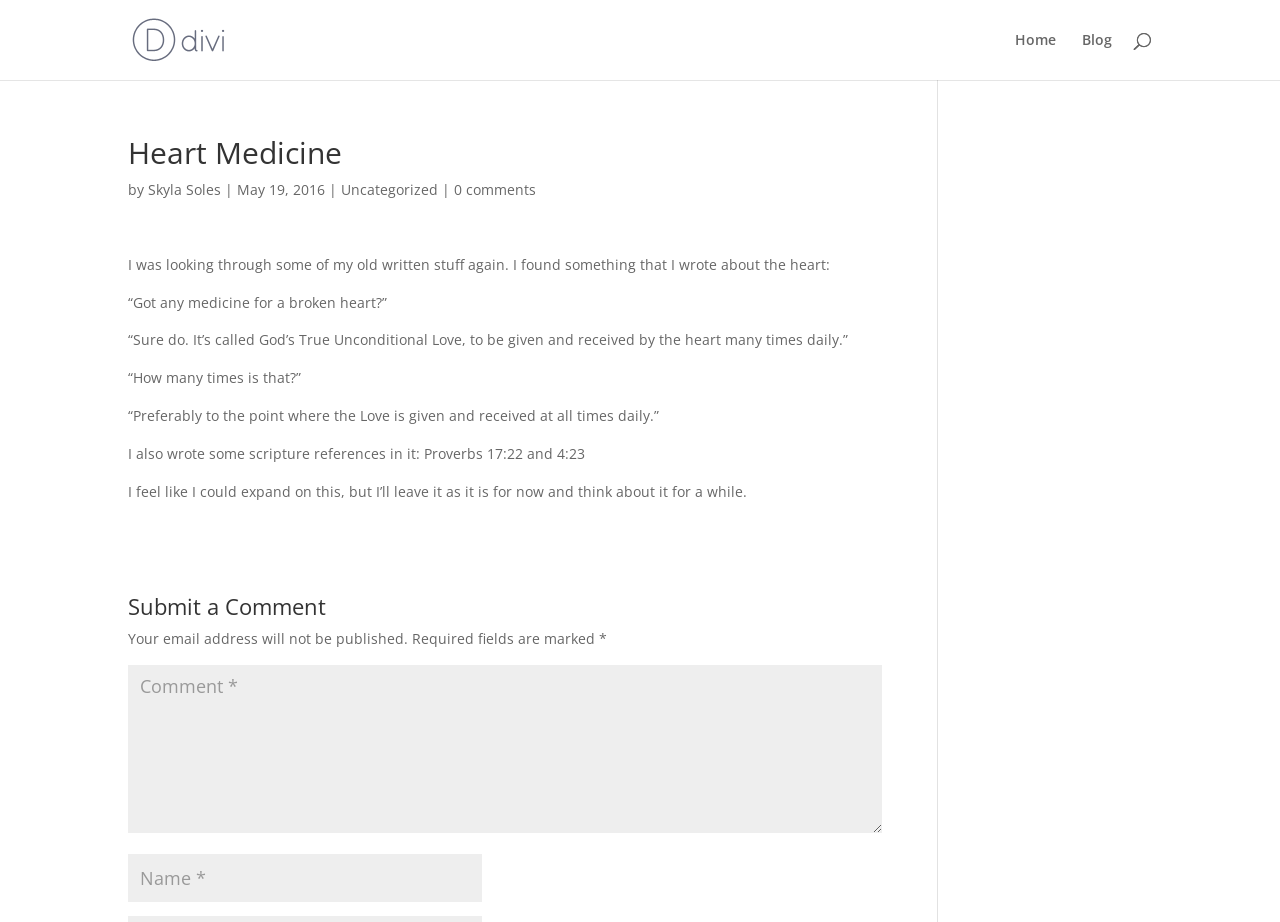Use a single word or phrase to answer this question: 
Who is the author of the blog post?

Skyla Soles